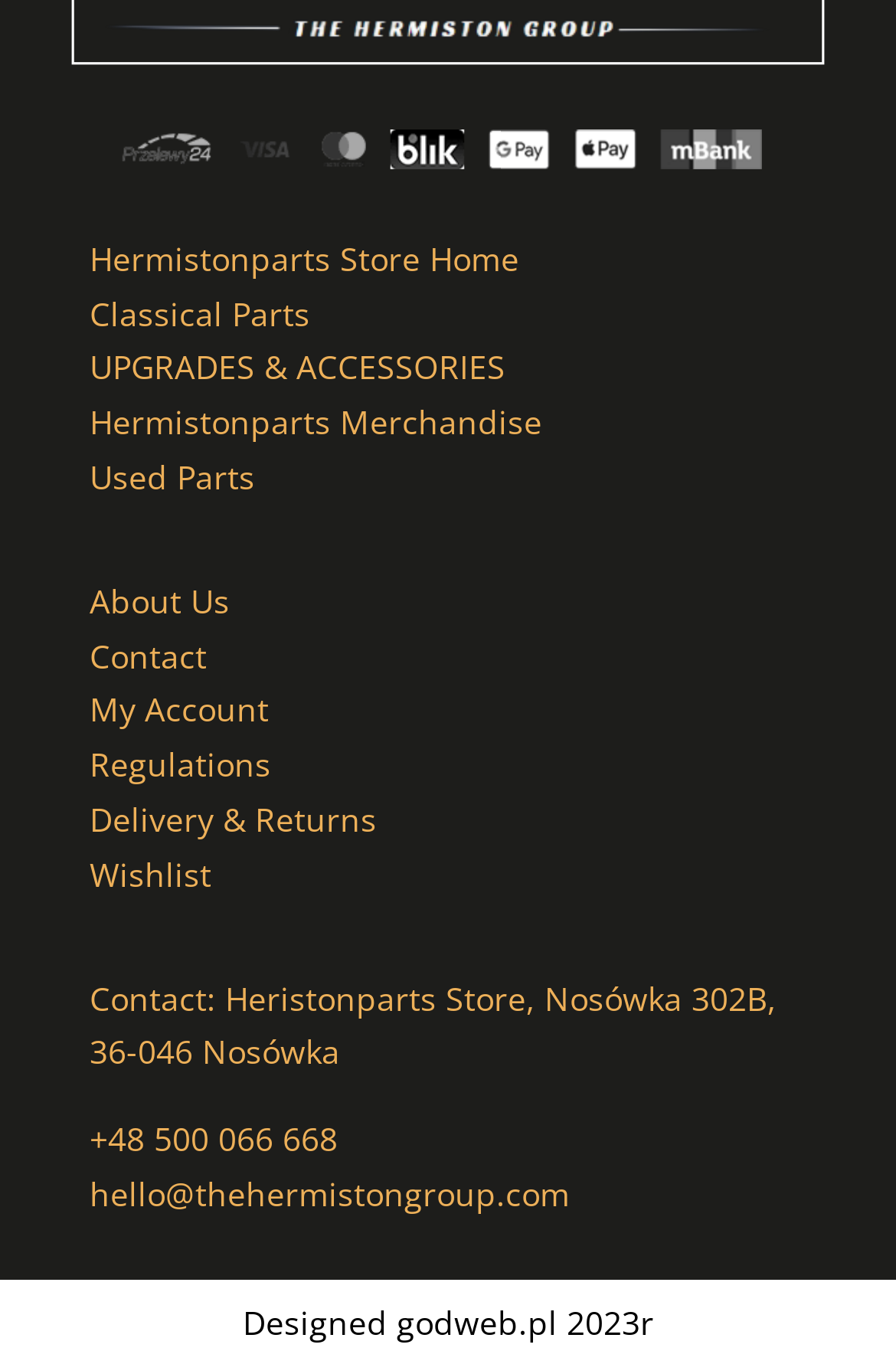Please specify the bounding box coordinates of the clickable region necessary for completing the following instruction: "go to Hermistonparts Store Home". The coordinates must consist of four float numbers between 0 and 1, i.e., [left, top, right, bottom].

[0.1, 0.175, 0.579, 0.207]